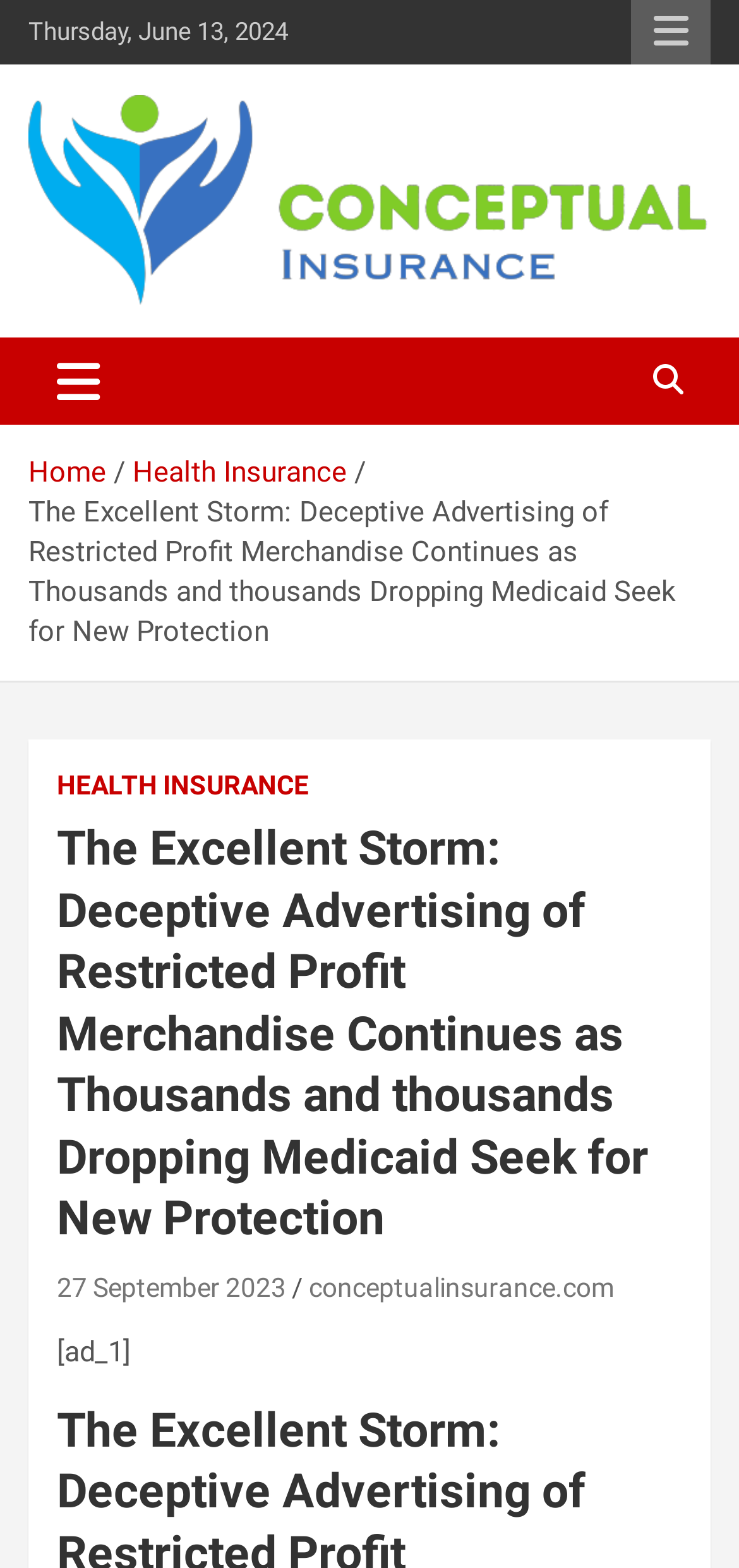What type of insurance is being discussed on the webpage?
Look at the webpage screenshot and answer the question with a detailed explanation.

I found the type of insurance being discussed by looking at the breadcrumbs navigation section, where I saw a link to 'Health Insurance'. This suggests that the webpage is discussing health insurance.